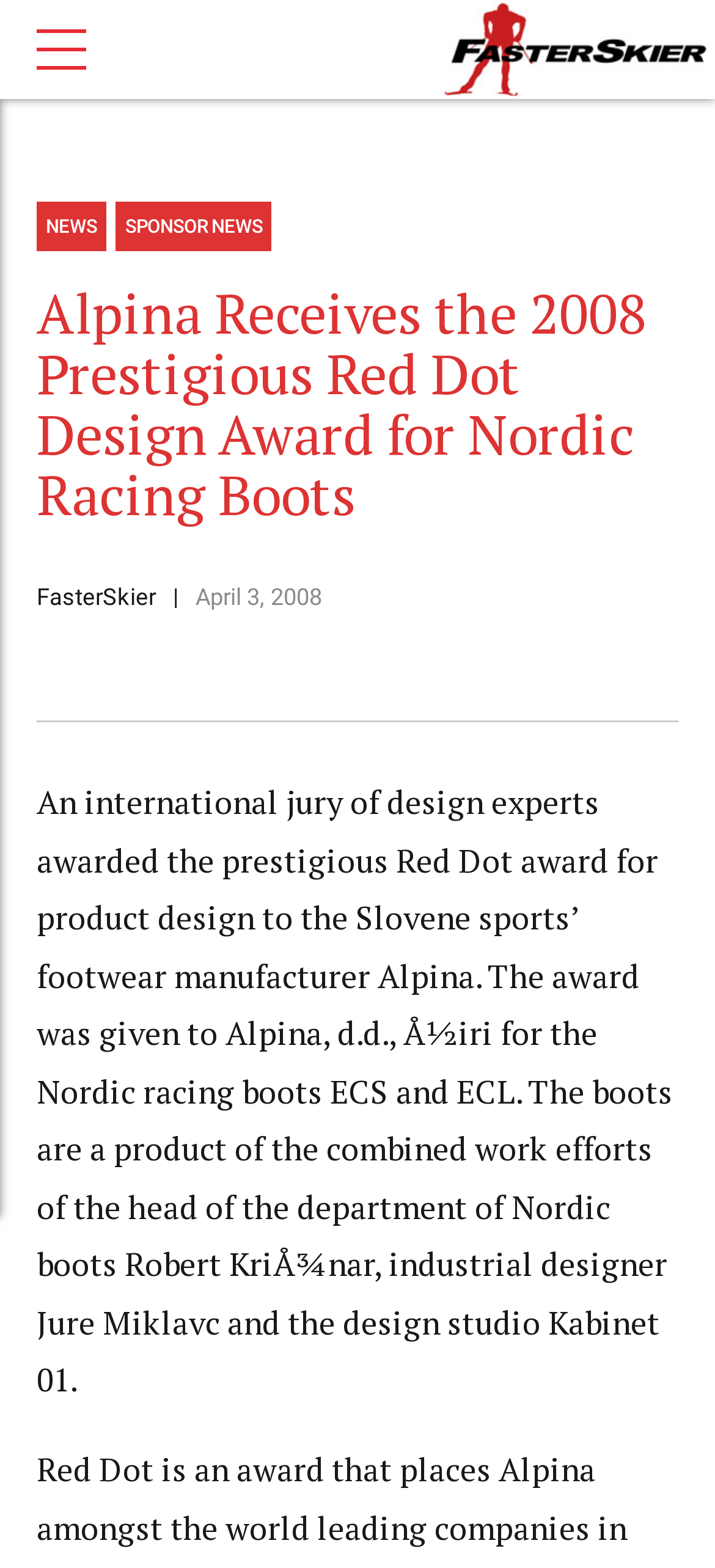With reference to the image, please provide a detailed answer to the following question: What type of boots did Alpina receive the award for?

According to the text, Alpina received the Red Dot award for their Nordic racing boots ECS and ECL.